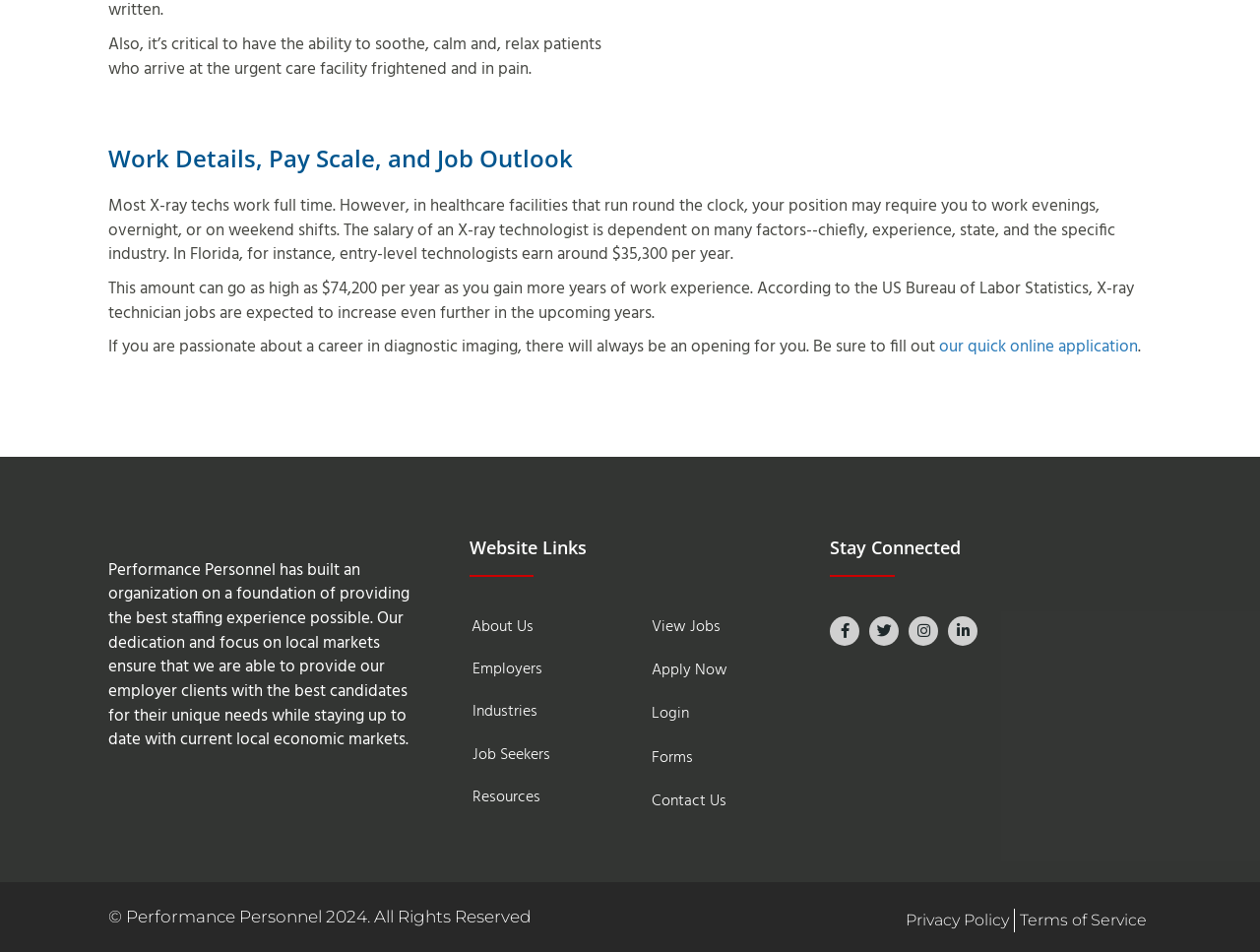How many links are there in the 'Menu' navigation?
Answer the question in as much detail as possible.

There are two 'Menu' navigations on the webpage, each containing 5 links. The first 'Menu' navigation has links to 'About Us', 'Employers', 'Industries', 'Job Seekers', and 'Resources'. The second 'Menu' navigation has links to 'View Jobs', 'Apply Now', 'Login', 'Forms', and 'Contact Us'.